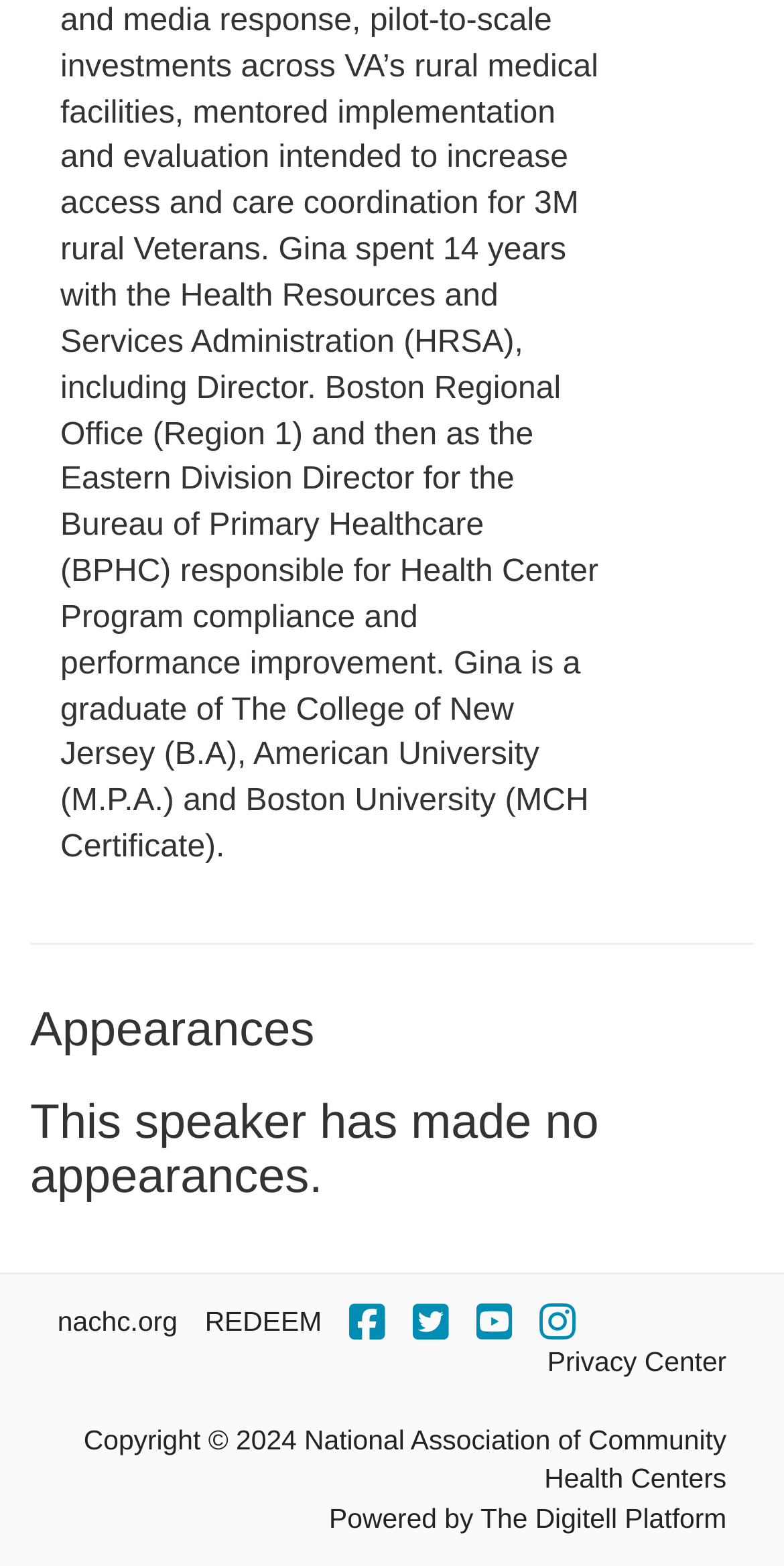Find the bounding box coordinates corresponding to the UI element with the description: "parent_node: nachc.org title="Facebook"". The coordinates should be formatted as [left, top, right, bottom], with values as floats between 0 and 1.

[0.445, 0.831, 0.491, 0.858]